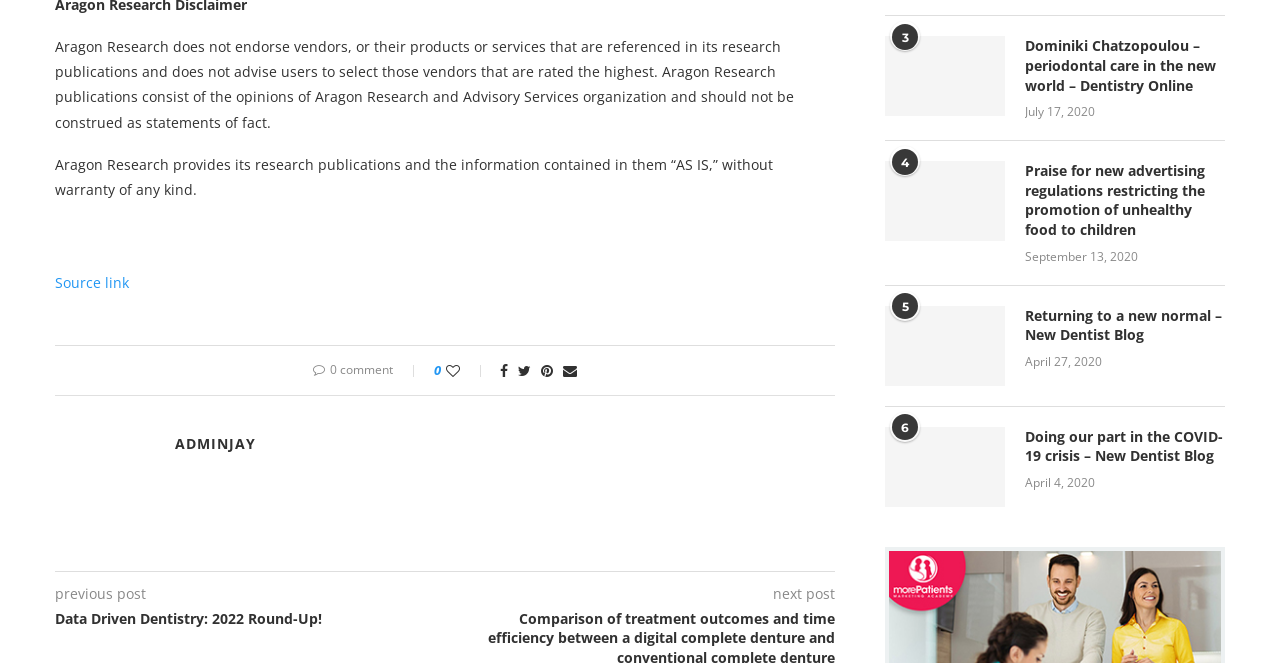Please provide a short answer using a single word or phrase for the question:
What is the purpose of the 'Like' button?

To like a post